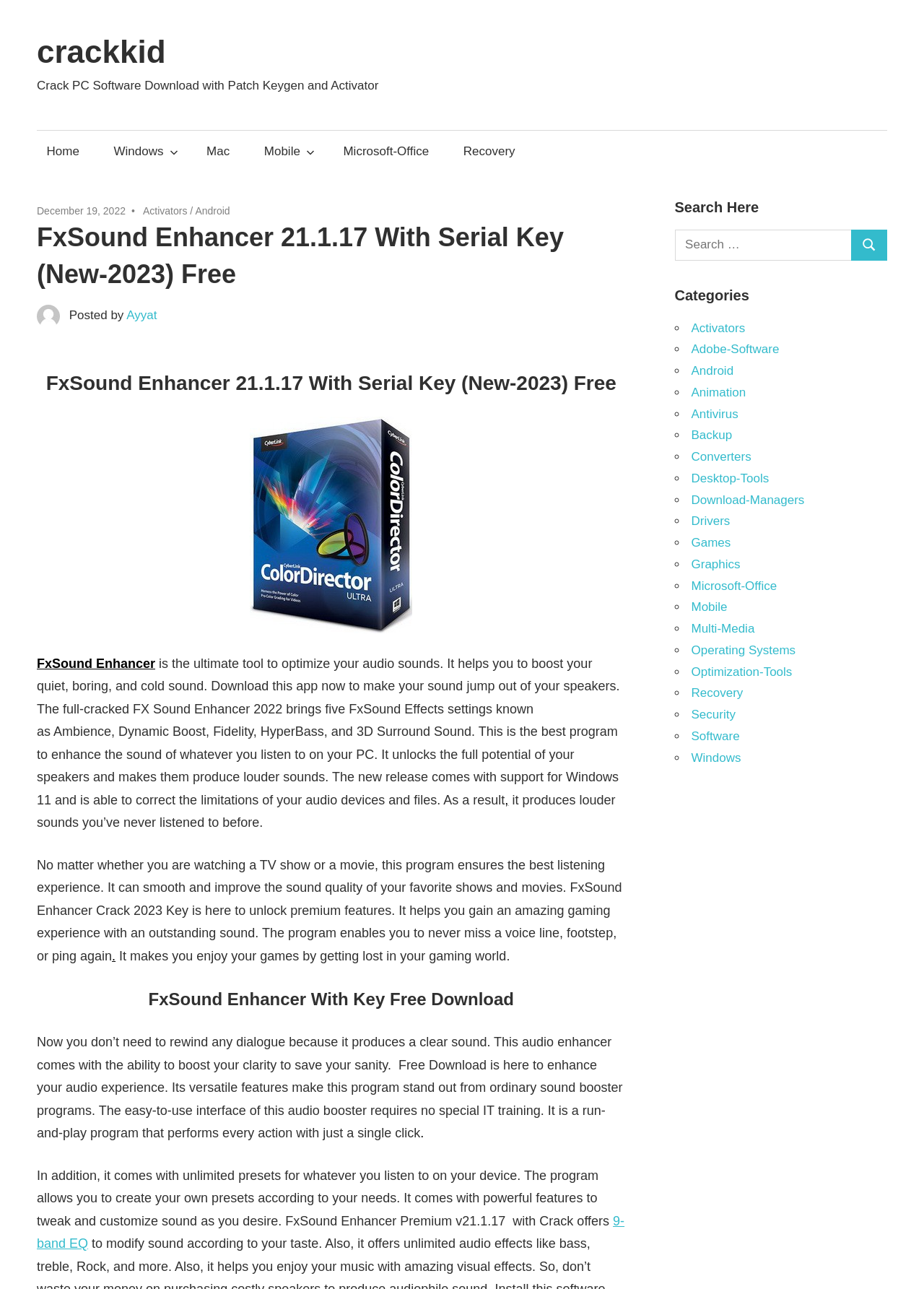Given the element description "December 19, 2022" in the screenshot, predict the bounding box coordinates of that UI element.

[0.04, 0.159, 0.136, 0.168]